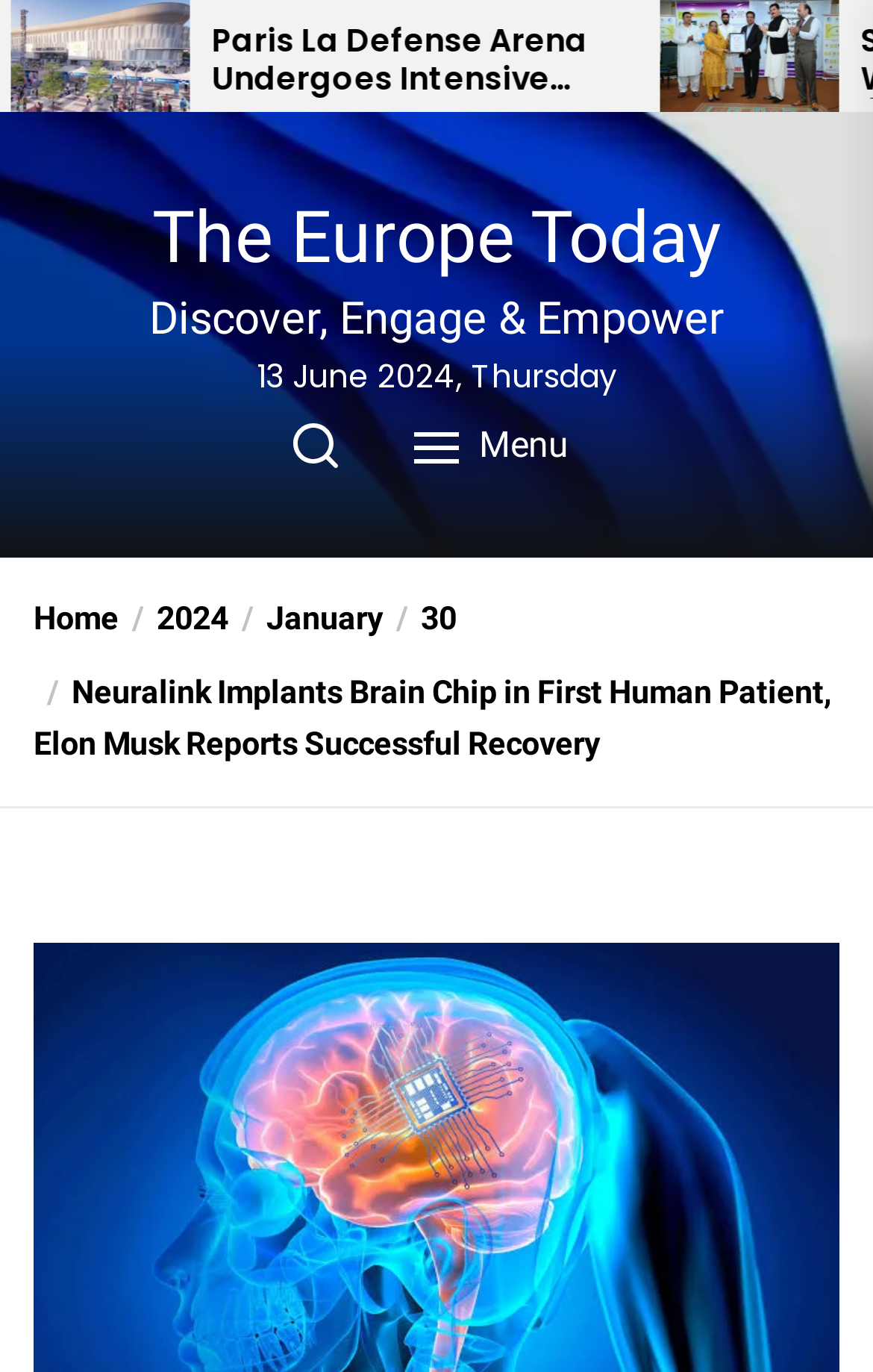Reply to the question below using a single word or brief phrase:
What is the purpose of the button at the top right corner?

Search